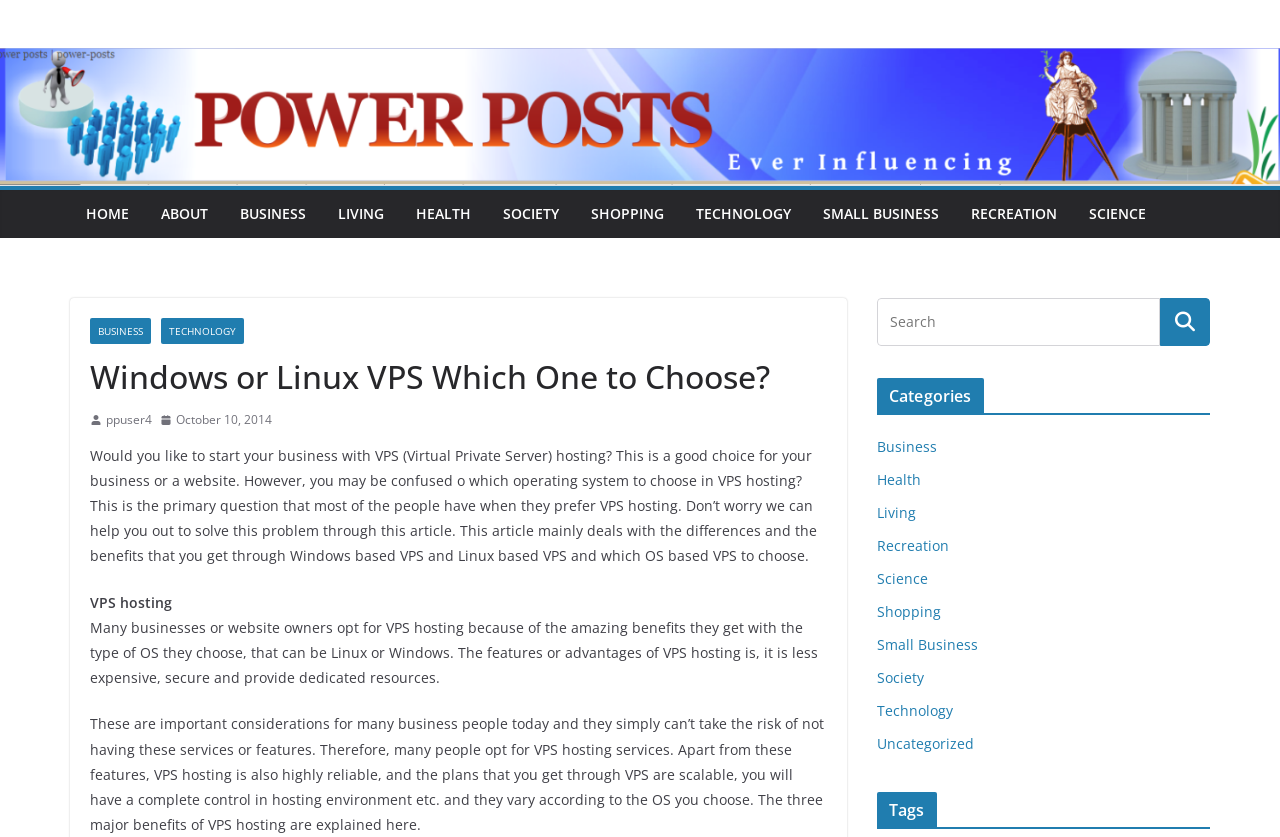Analyze the image and answer the question with as much detail as possible: 
How many categories are listed on the webpage?

The webpage lists 11 categories, which are Business, Health, Living, Recreation, Science, Shopping, Small Business, Society, Technology, and Uncategorized. These categories are listed in the section with the heading 'Categories'.